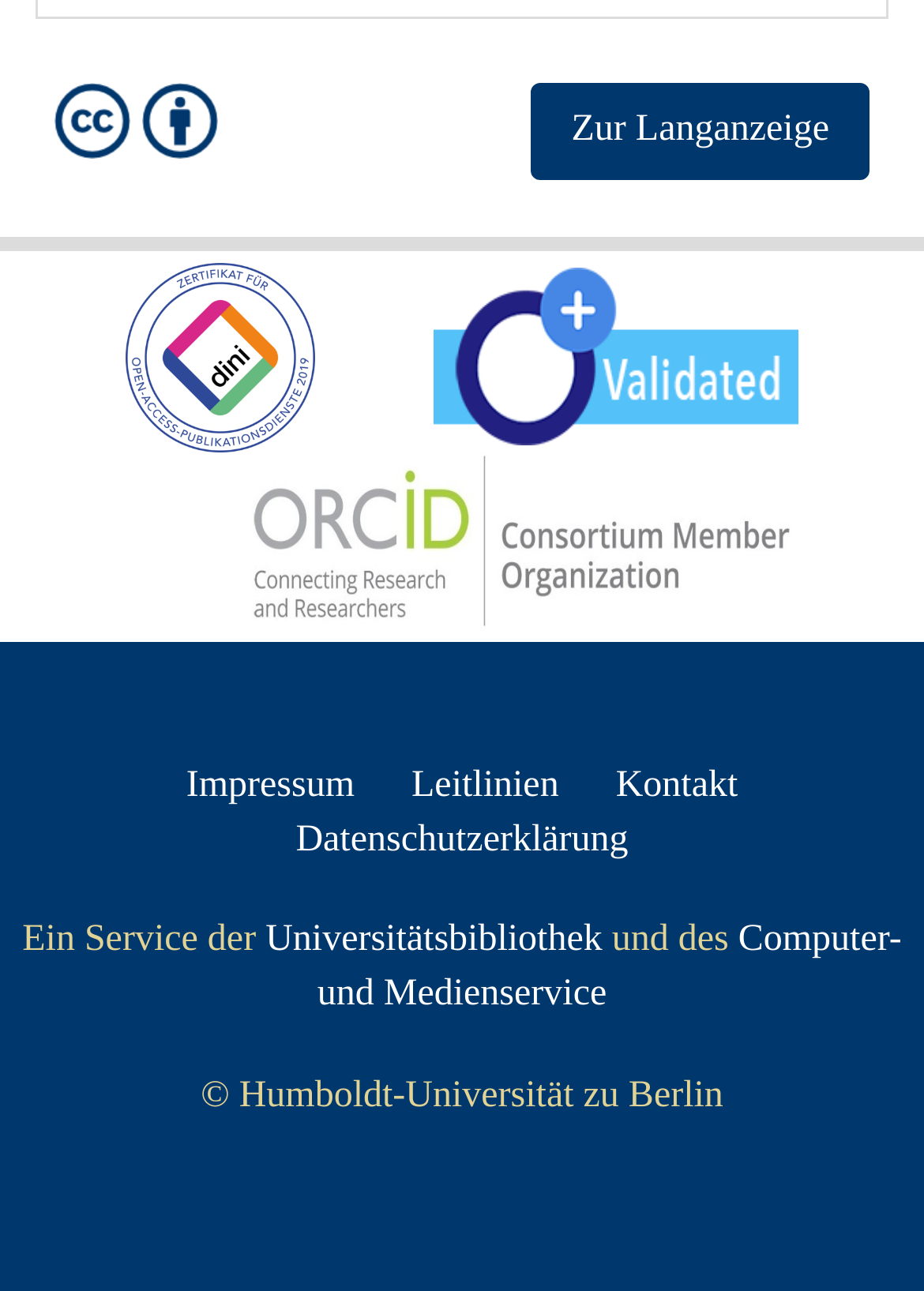Locate the bounding box coordinates of the area where you should click to accomplish the instruction: "Visit Universitätsbibliothek".

[0.287, 0.713, 0.652, 0.744]